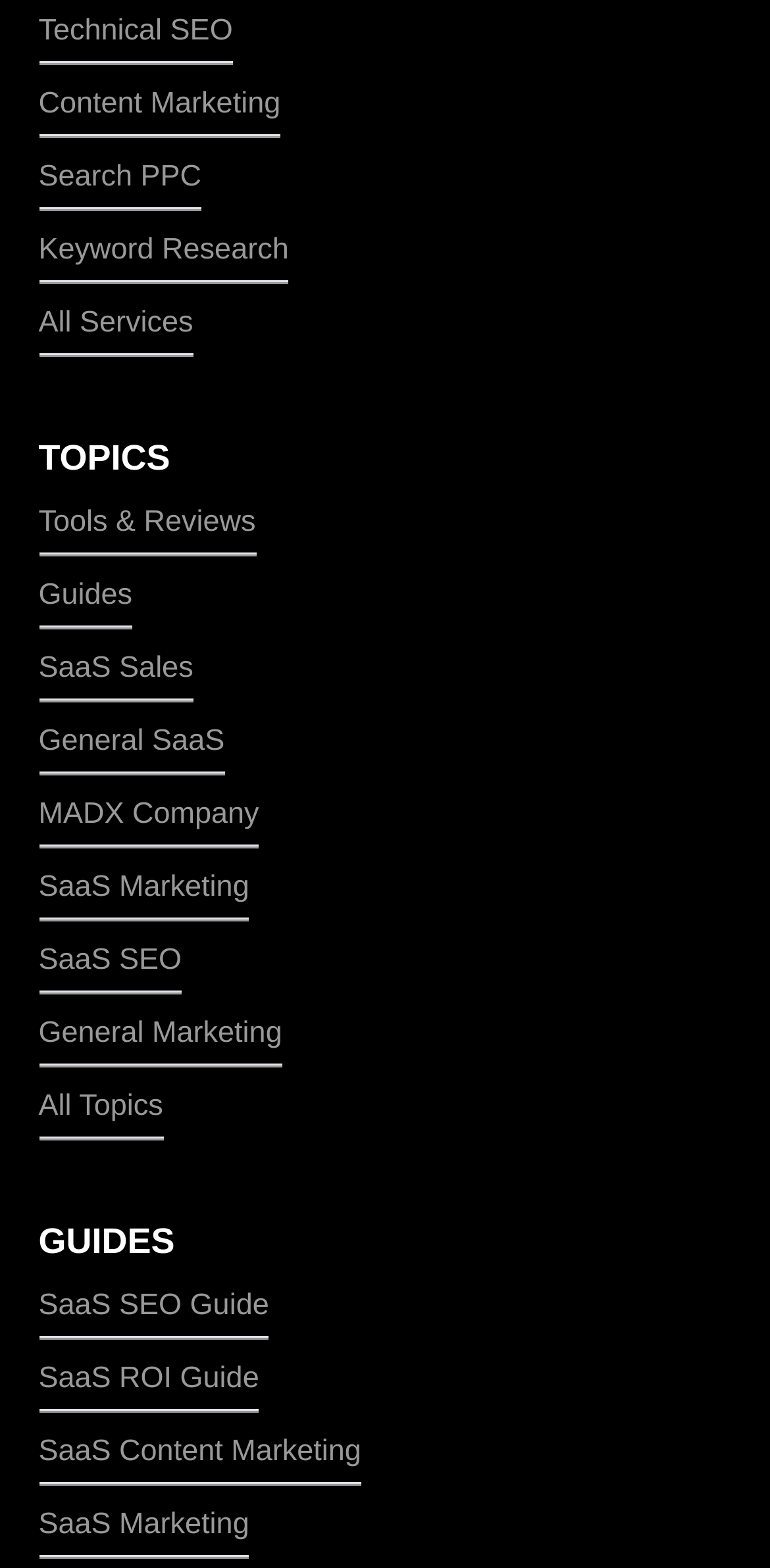Please find the bounding box coordinates of the element that needs to be clicked to perform the following instruction: "View All Services". The bounding box coordinates should be four float numbers between 0 and 1, represented as [left, top, right, bottom].

[0.05, 0.192, 0.289, 0.226]